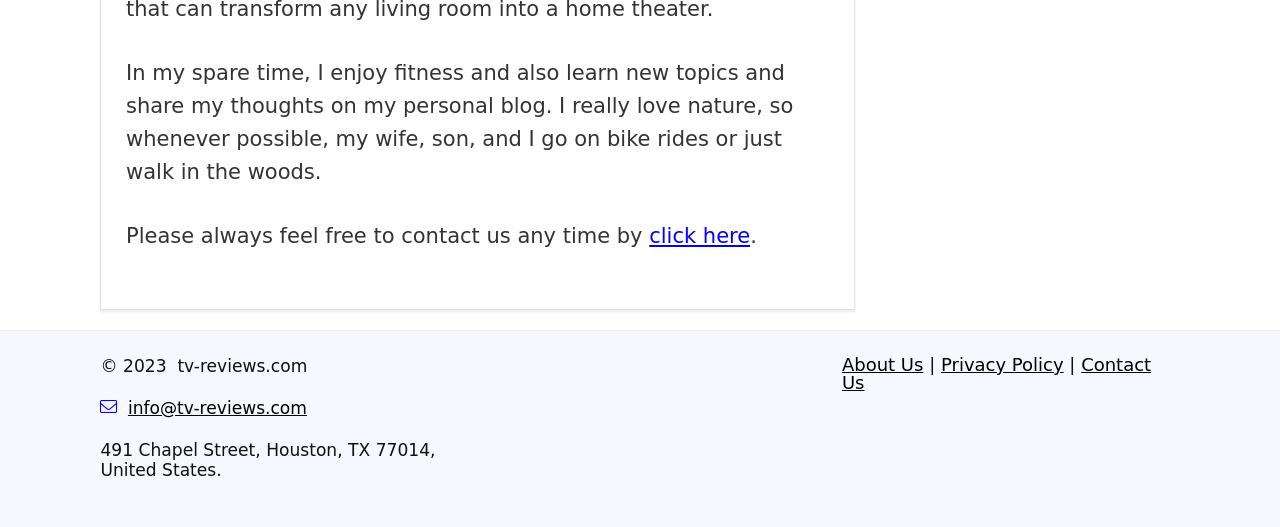Please answer the following query using a single word or phrase: 
What is the website's email address?

info@tv-reviews.com